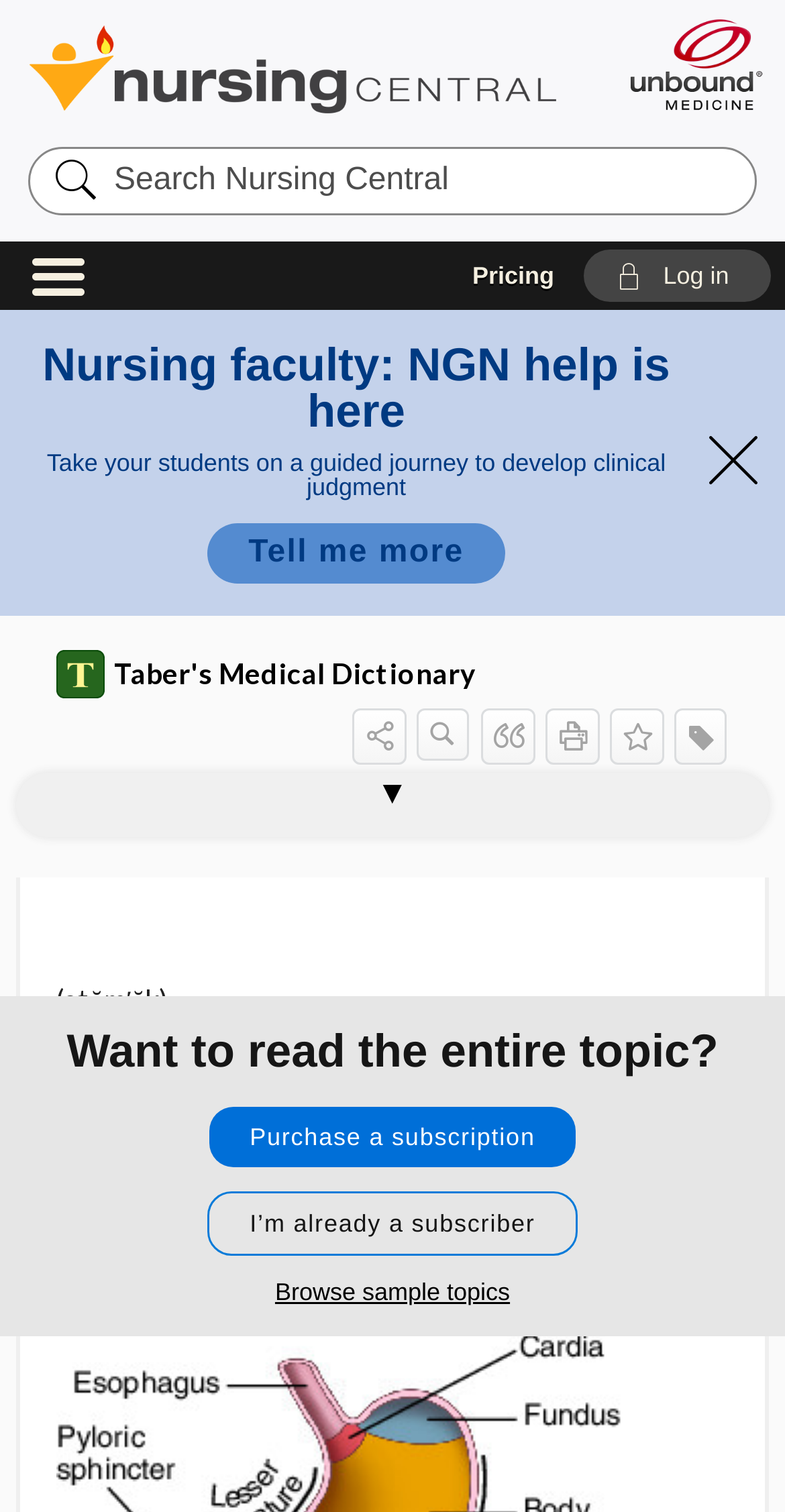Provide a short answer using a single word or phrase for the following question: 
How many links are there in the navigation 'document'?

12